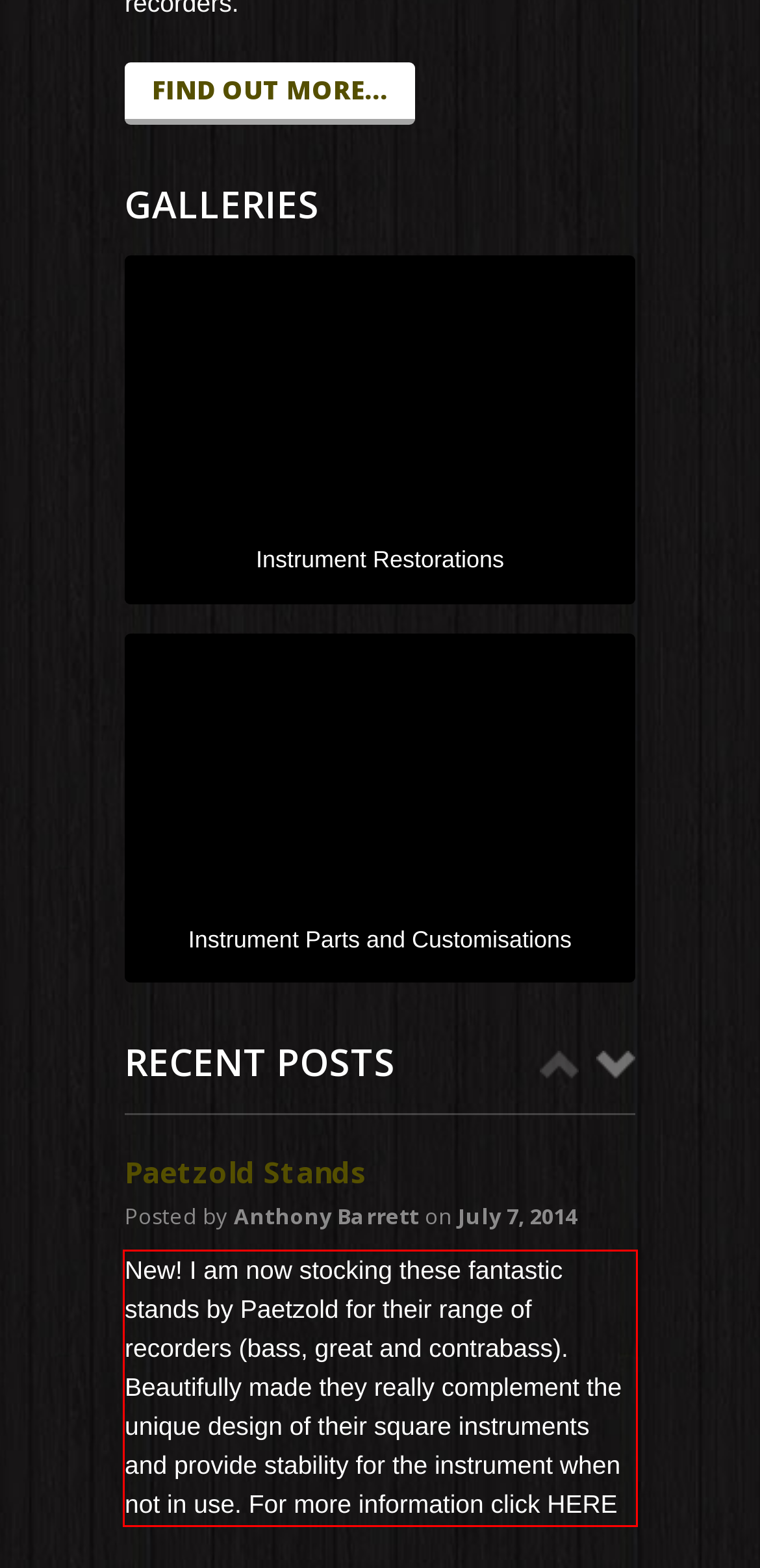Analyze the screenshot of the webpage and extract the text from the UI element that is inside the red bounding box.

New! I am now stocking these fantastic stands by Paetzold for their range of recorders (bass, great and contrabass). Beautifully made they really complement the unique design of their square instruments and provide stability for the instrument when not in use. For more information click HERE